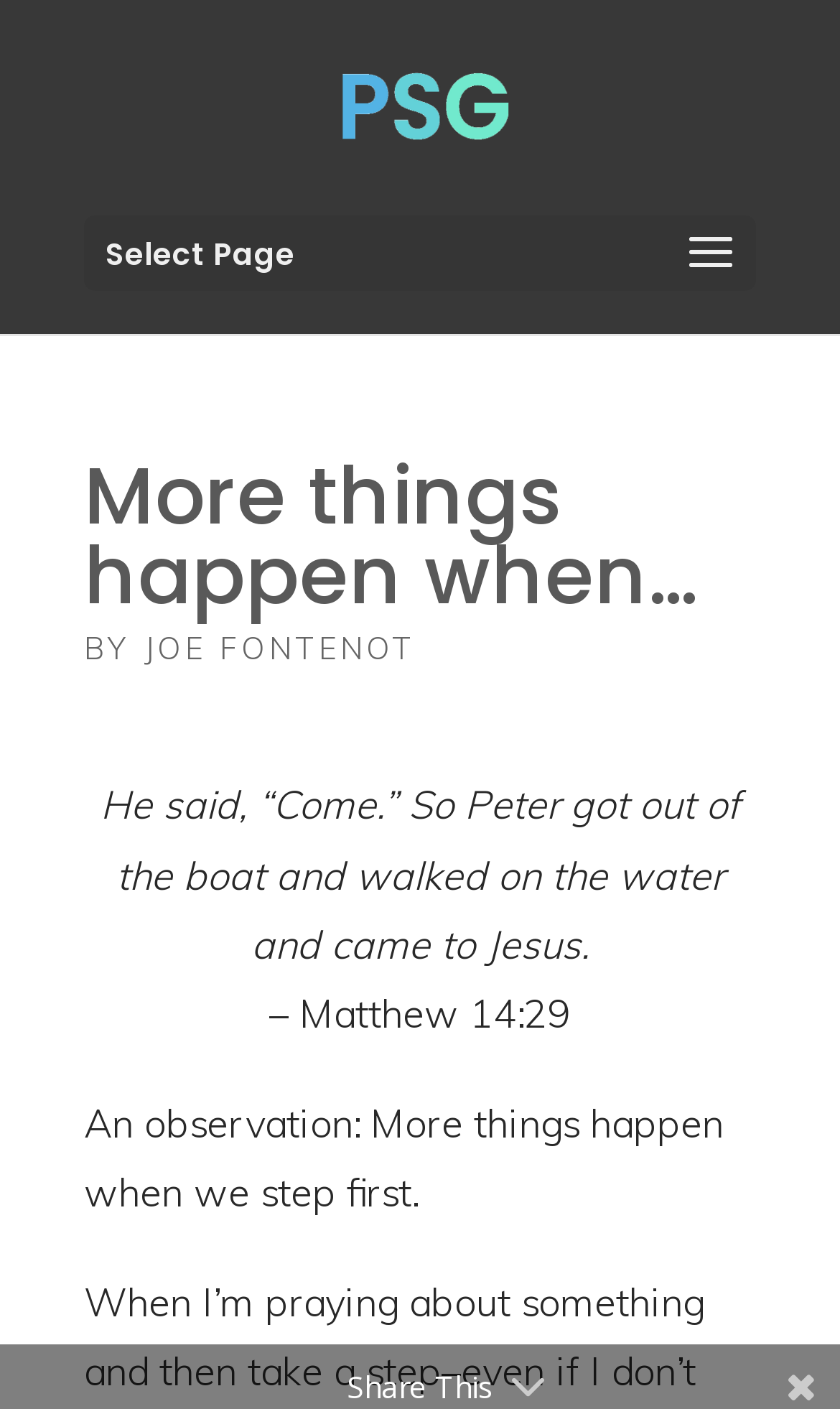Provide your answer to the question using just one word or phrase: What is the action mentioned in the quote?

walked on the water